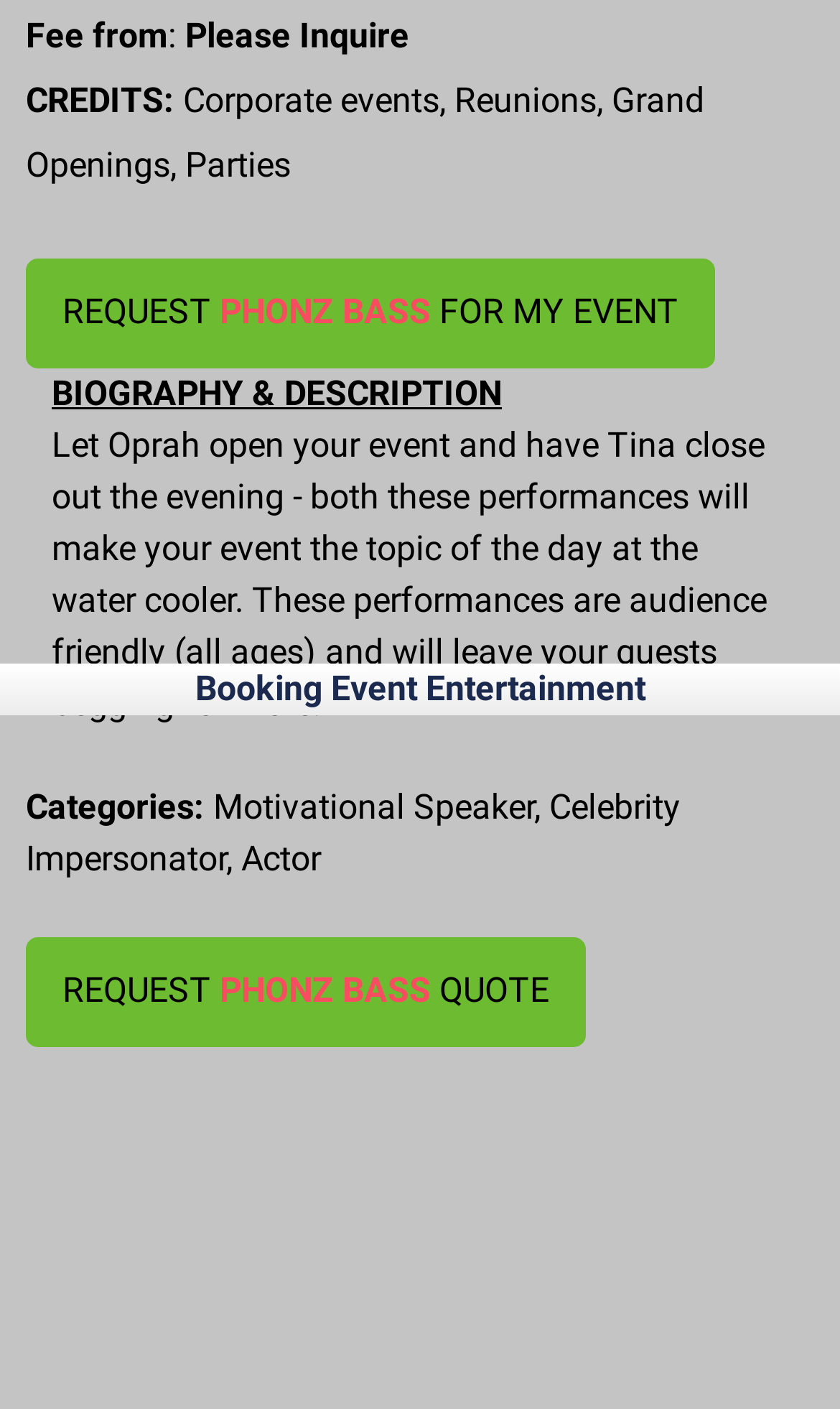Locate the bounding box of the UI element described in the following text: "REQUEST PHONZ BASS QUOTE".

[0.031, 0.665, 0.697, 0.743]